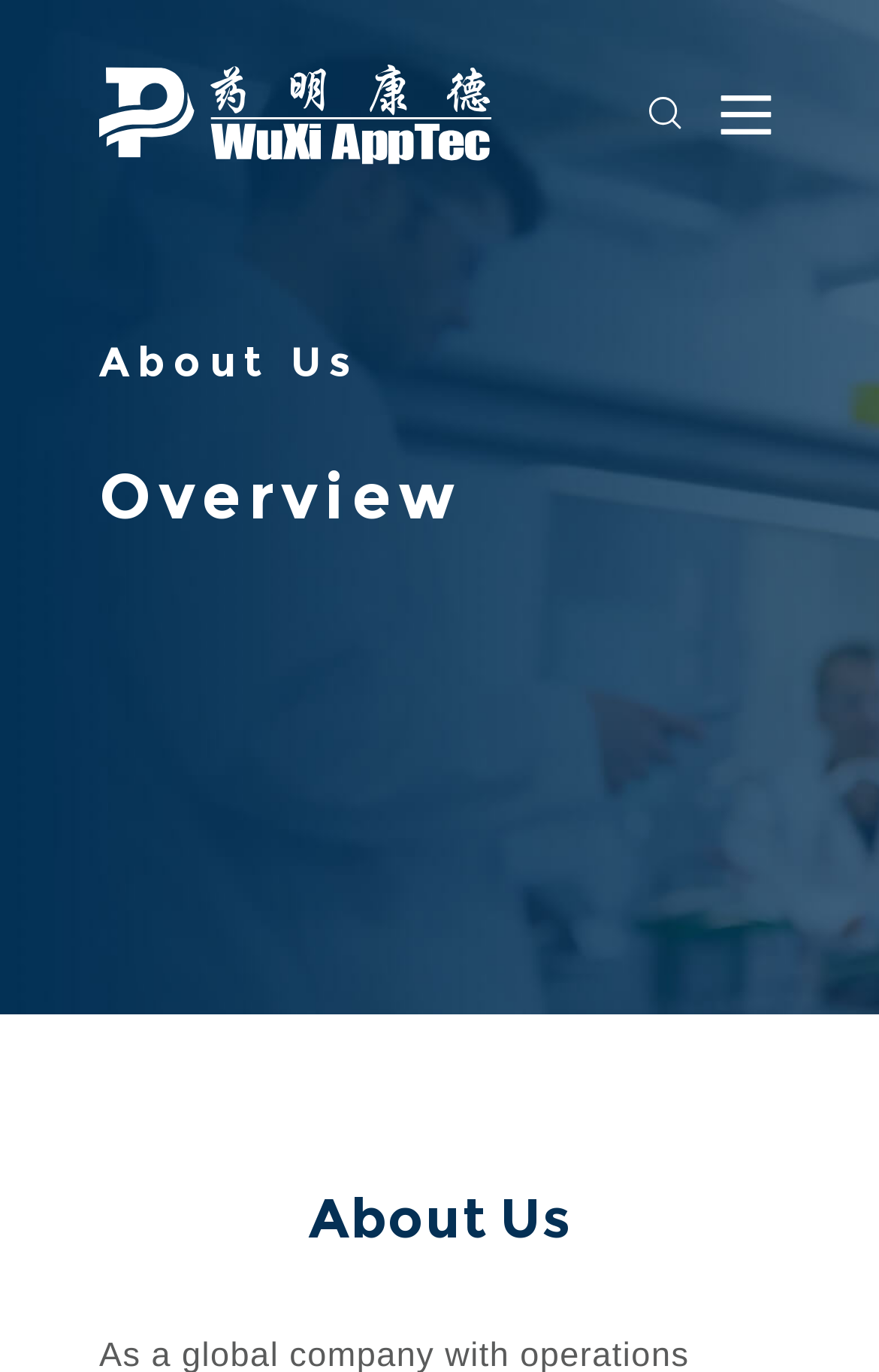What is the second heading about?
Based on the image, provide a one-word or brief-phrase response.

Overview